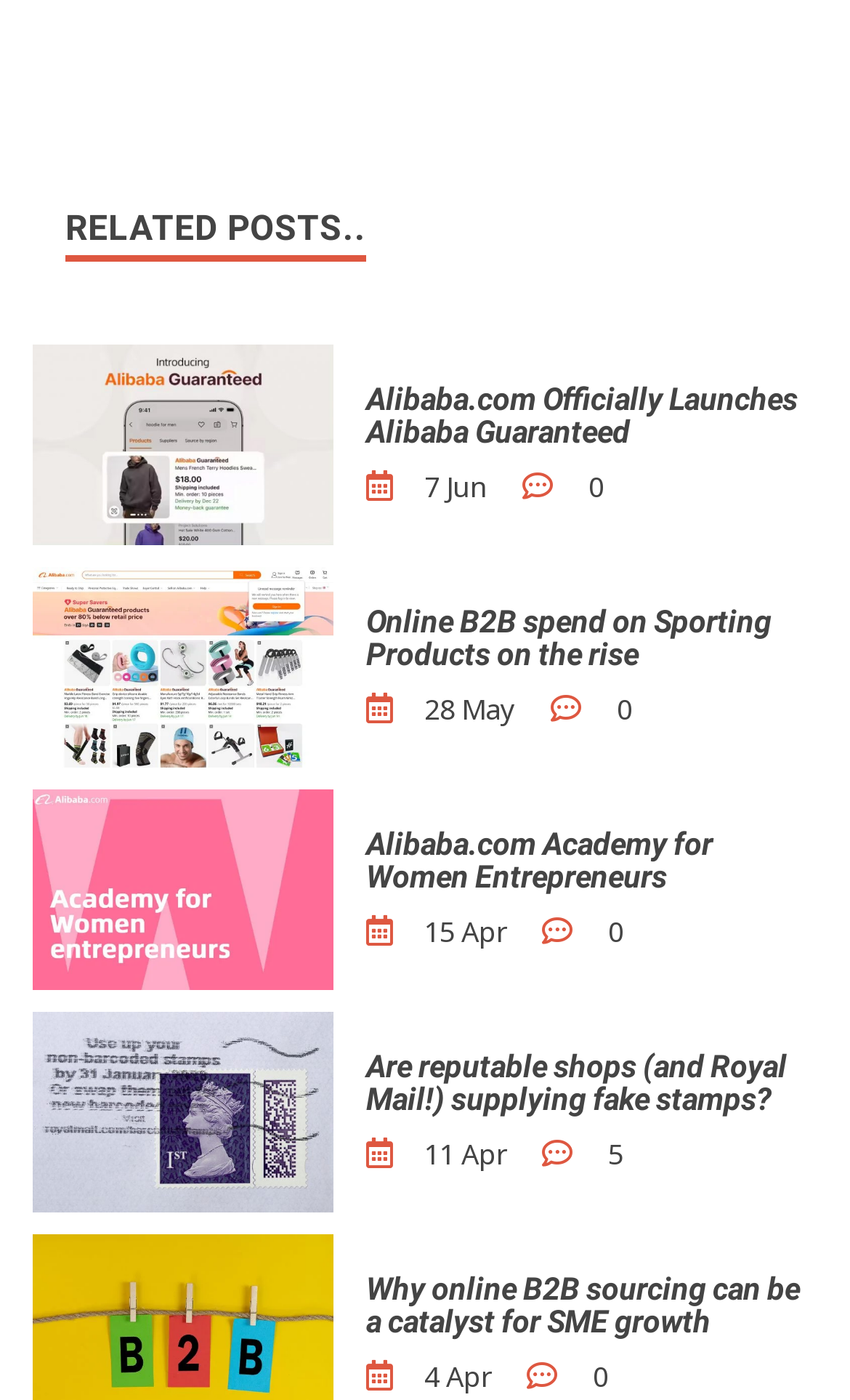What is the topic of the last post?
Please provide a single word or phrase based on the screenshot.

online B2B sourcing